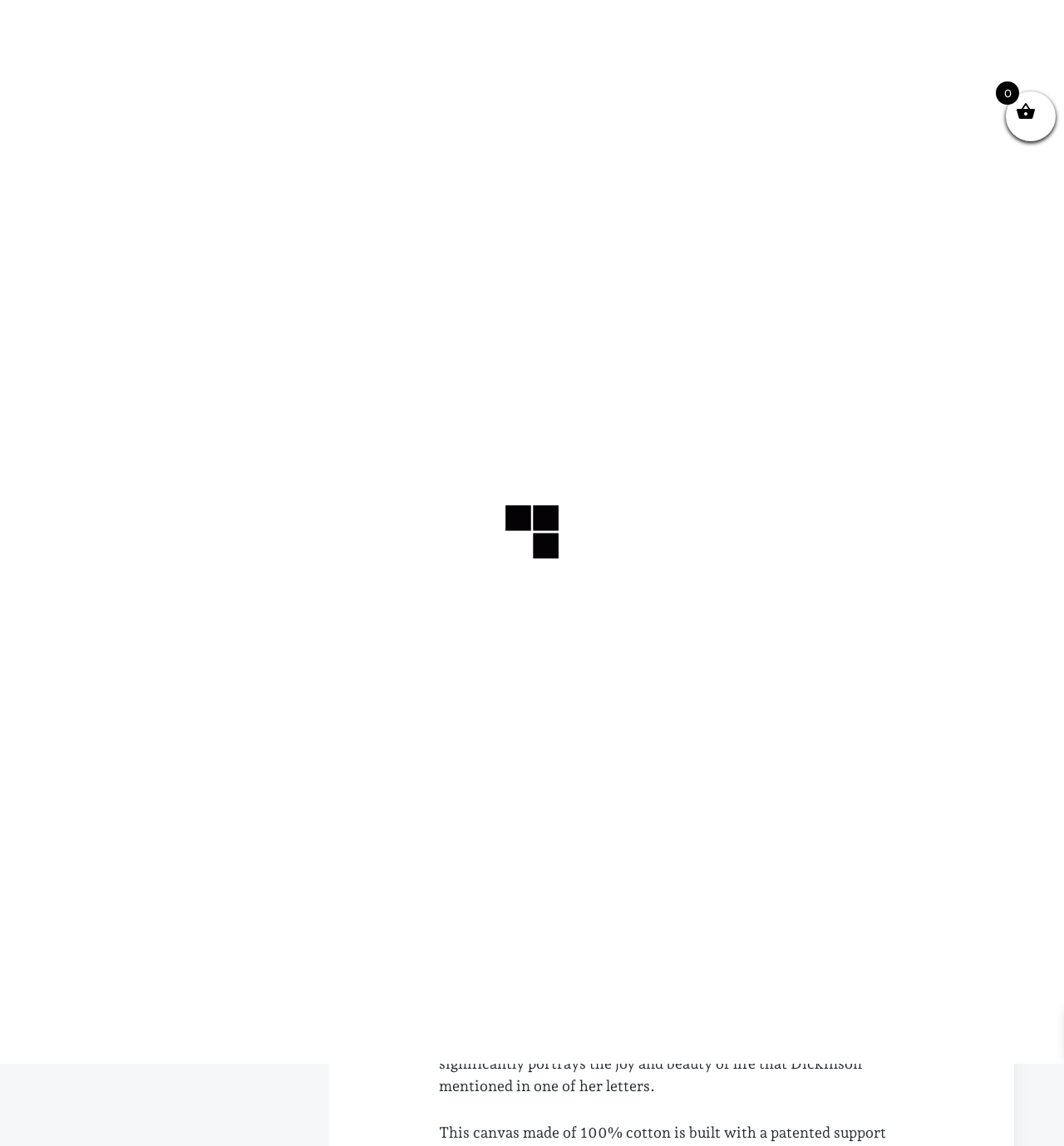Please identify the bounding box coordinates of the clickable region that I should interact with to perform the following instruction: "Select a size from the 'Sizes' dropdown". The coordinates should be expressed as four float numbers between 0 and 1, i.e., [left, top, right, bottom].

[0.687, 0.247, 0.845, 0.284]